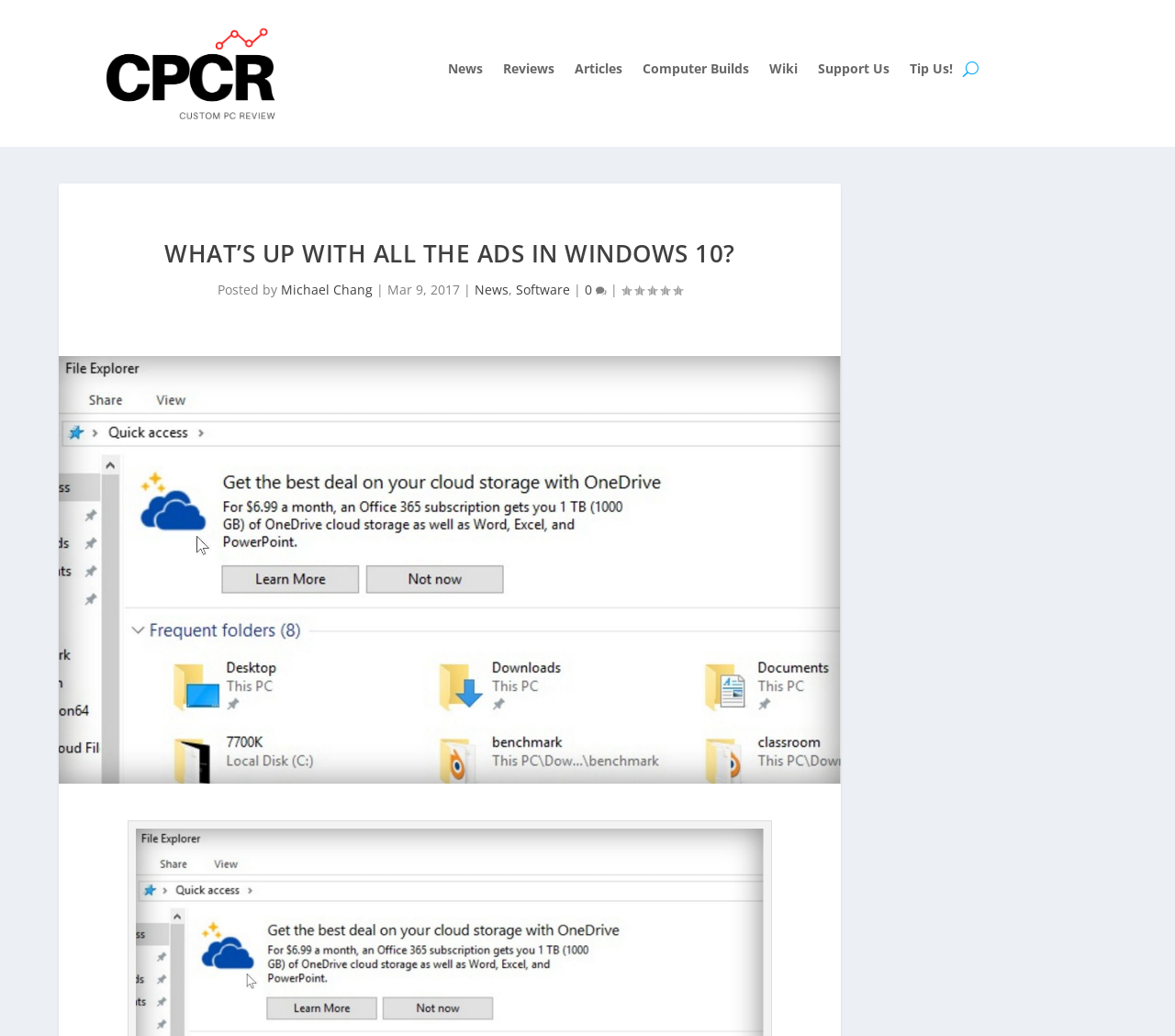Create an in-depth description of the webpage, covering main sections.

The webpage is an article page from Custom PC Review, with a title "What's Up with All the Ads in Windows 10?" at the top. Below the title, there is a horizontal navigation menu with 7 links: "News", "Reviews", "Articles", "Computer Builds", "Wiki", "Support Us", and "Tip Us!". 

To the right of the navigation menu, there is a button with the letter "U". 

The main content of the article starts with a large heading "WHAT'S UP WITH ALL THE ADS IN WINDOWS 10?" followed by the author's name "Michael Chang" and the date "Mar 9, 2017". 

Below the author information, there are three links: "News", "Software", and a link with a comment count icon. Next to the comment count link, there is a rating indicator showing "Rating: 0.00". 

On the left side of the article, there is a large image related to the article title. At the top left corner, there is a smaller image and a link.